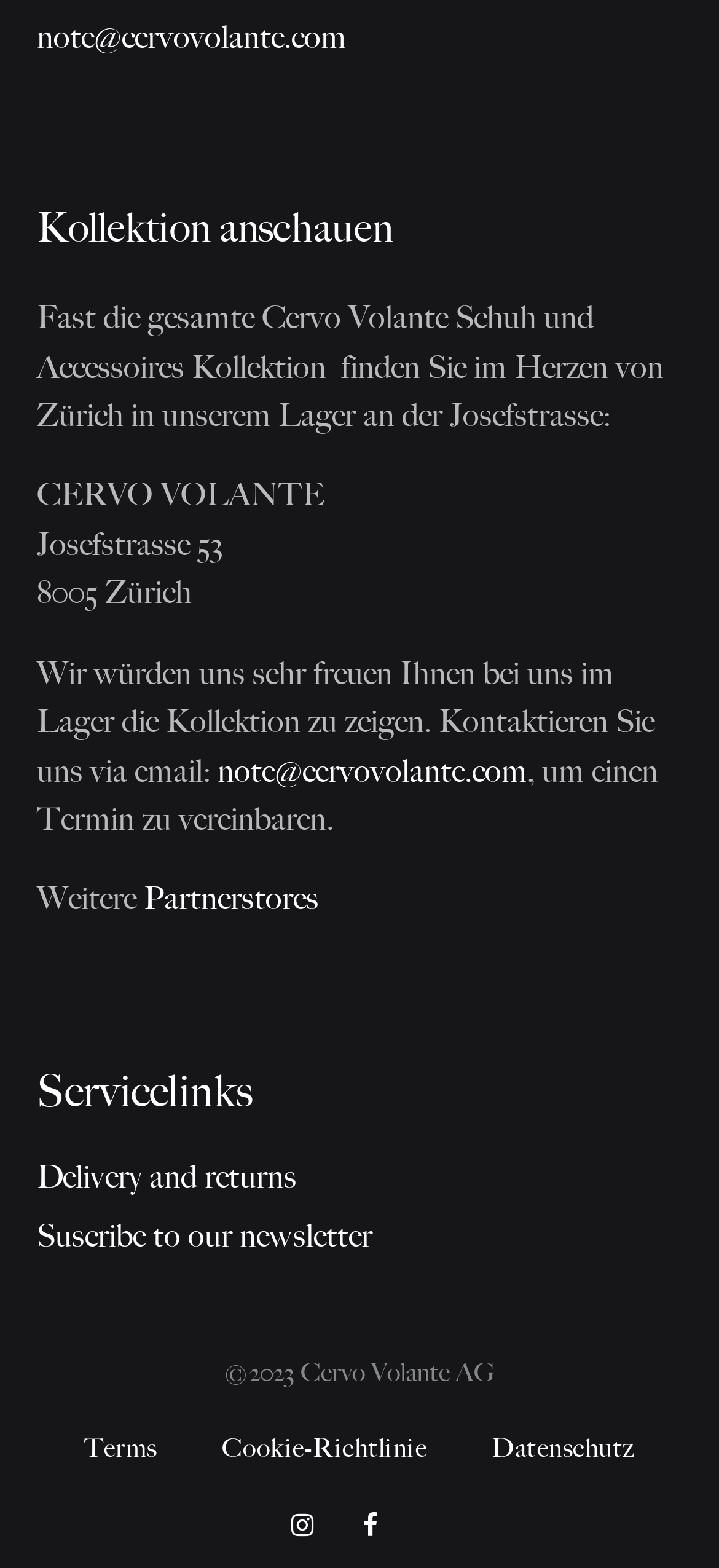Can you find the bounding box coordinates of the area I should click to execute the following instruction: "Visit Partnerstores"?

[0.2, 0.558, 0.444, 0.589]